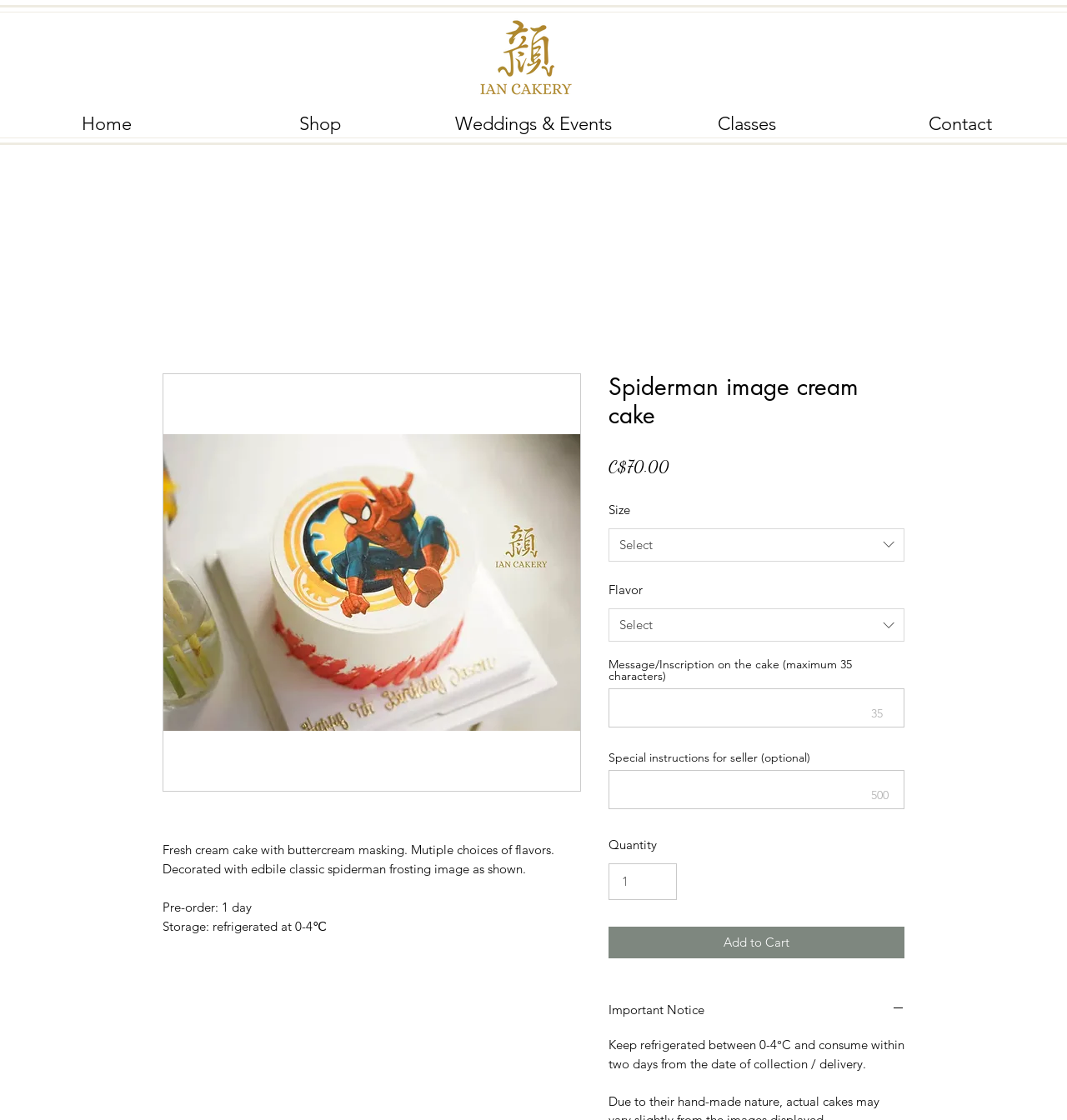What is the maximum number of characters for the message on the cake?
Please interpret the details in the image and answer the question thoroughly.

I found the maximum number of characters for the message on the cake by reading the text that says 'Message/Inscription on the cake (maximum 35 characters)', which indicates that the message should not exceed 35 characters.